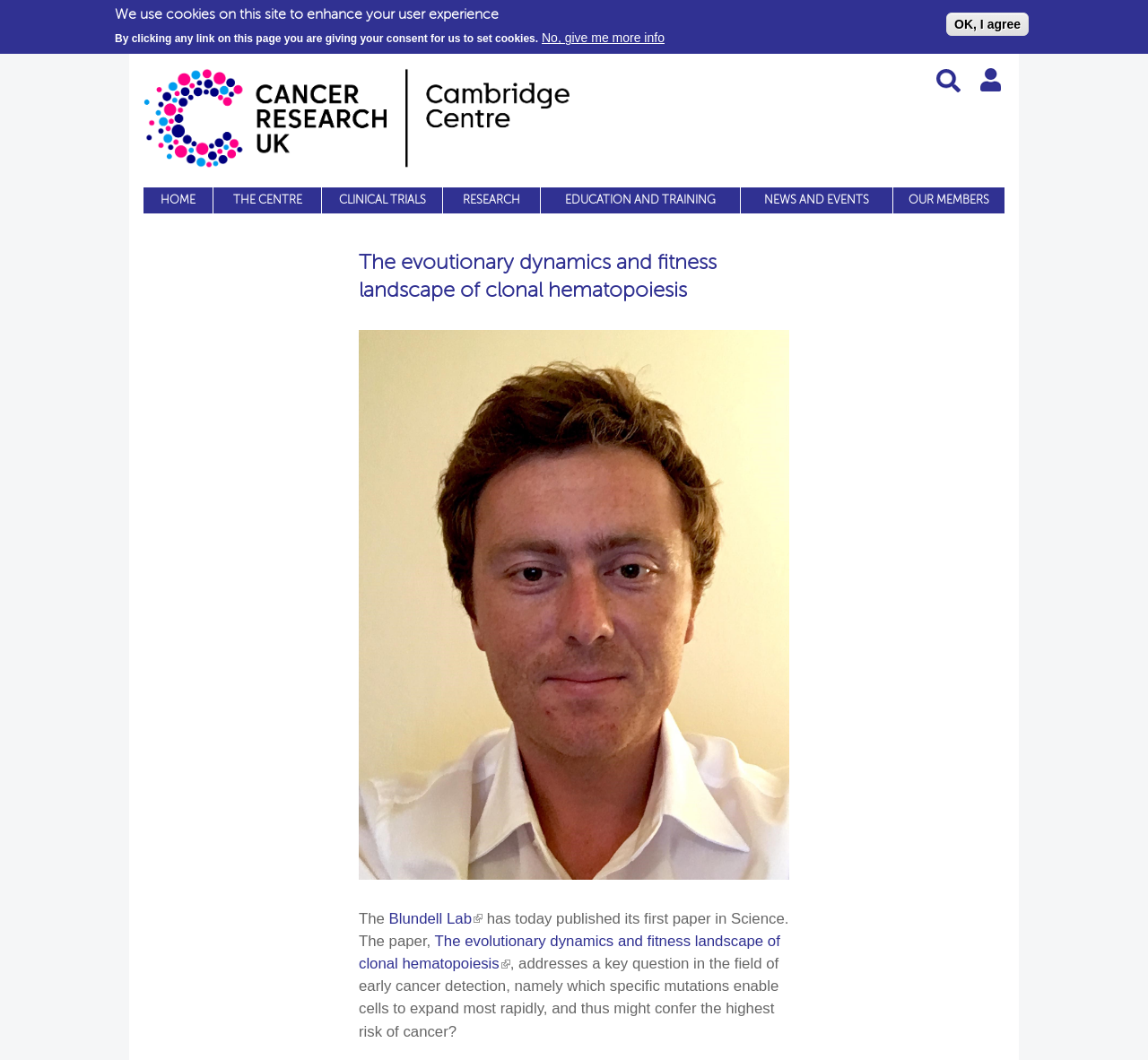Please identify the bounding box coordinates of the element's region that needs to be clicked to fulfill the following instruction: "Go to the HOME page". The bounding box coordinates should consist of four float numbers between 0 and 1, i.e., [left, top, right, bottom].

[0.125, 0.177, 0.185, 0.201]